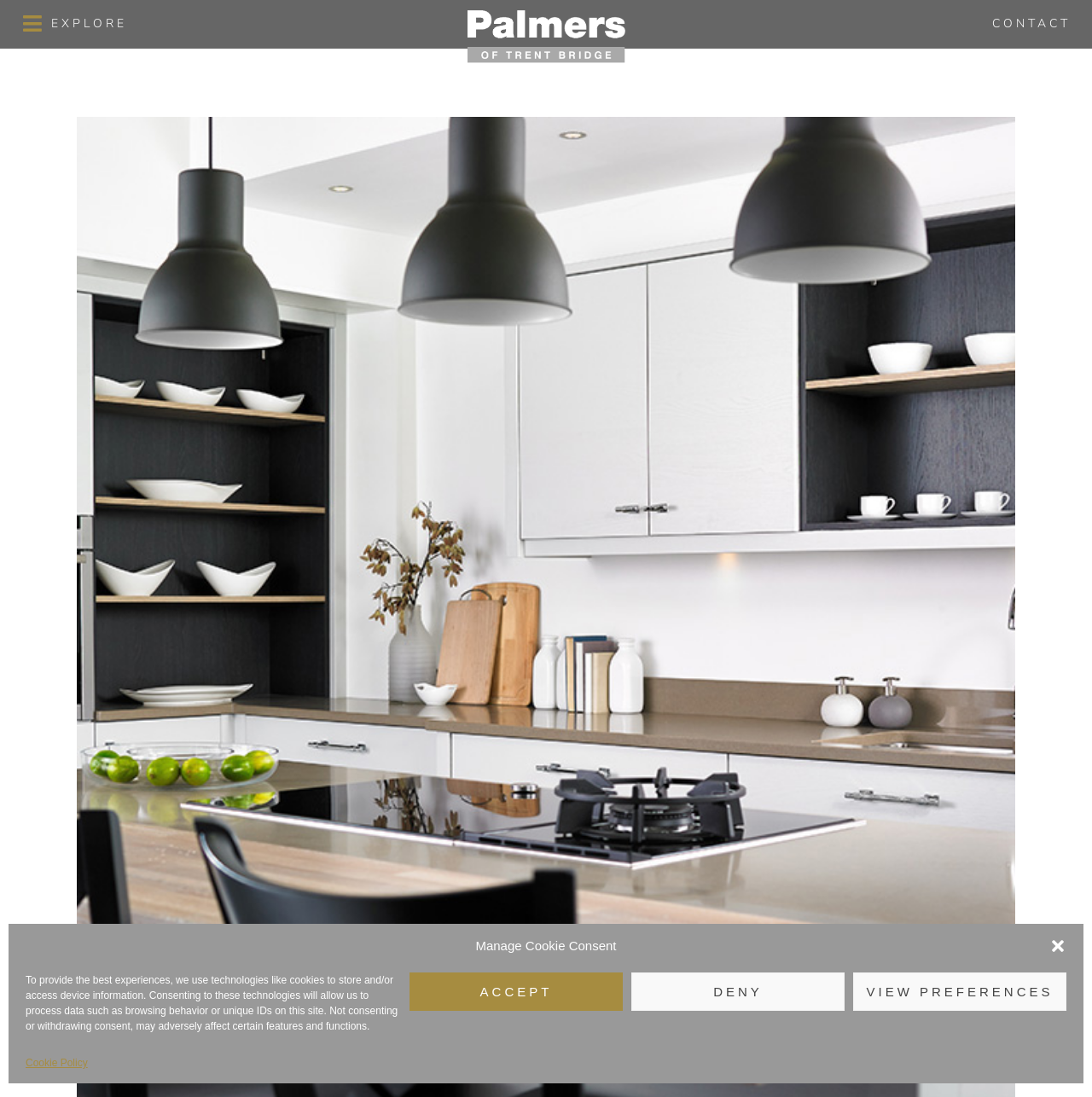Using the webpage screenshot and the element description Campdraft, determine the bounding box coordinates. Specify the coordinates in the format (top-left x, top-left y, bottom-right x, bottom-right y) with values ranging from 0 to 1.

None